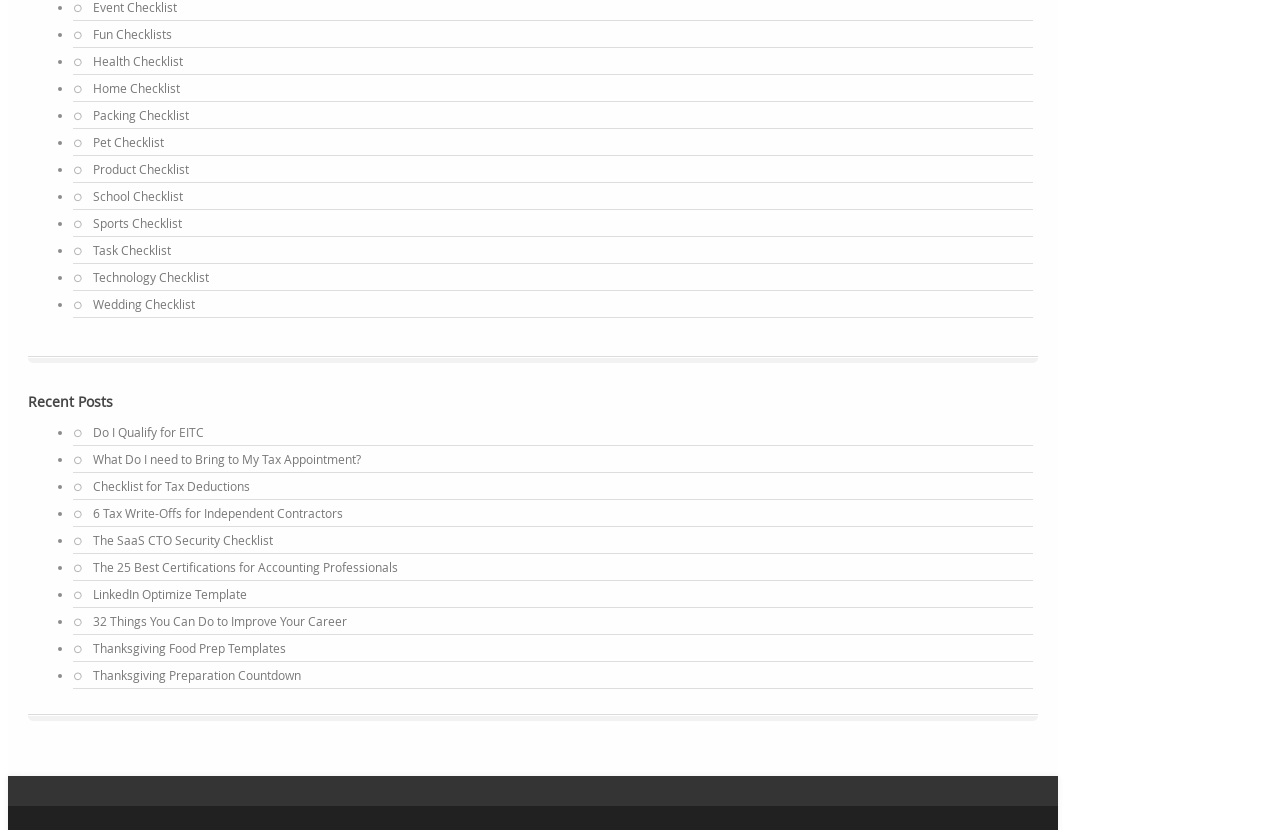What is the topic of the link 'Checklist for Tax Deductions'?
Please respond to the question with a detailed and thorough explanation.

I determined the answer by looking at the link 'Checklist for Tax Deductions' and its content, which suggests that it is related to tax deductions.